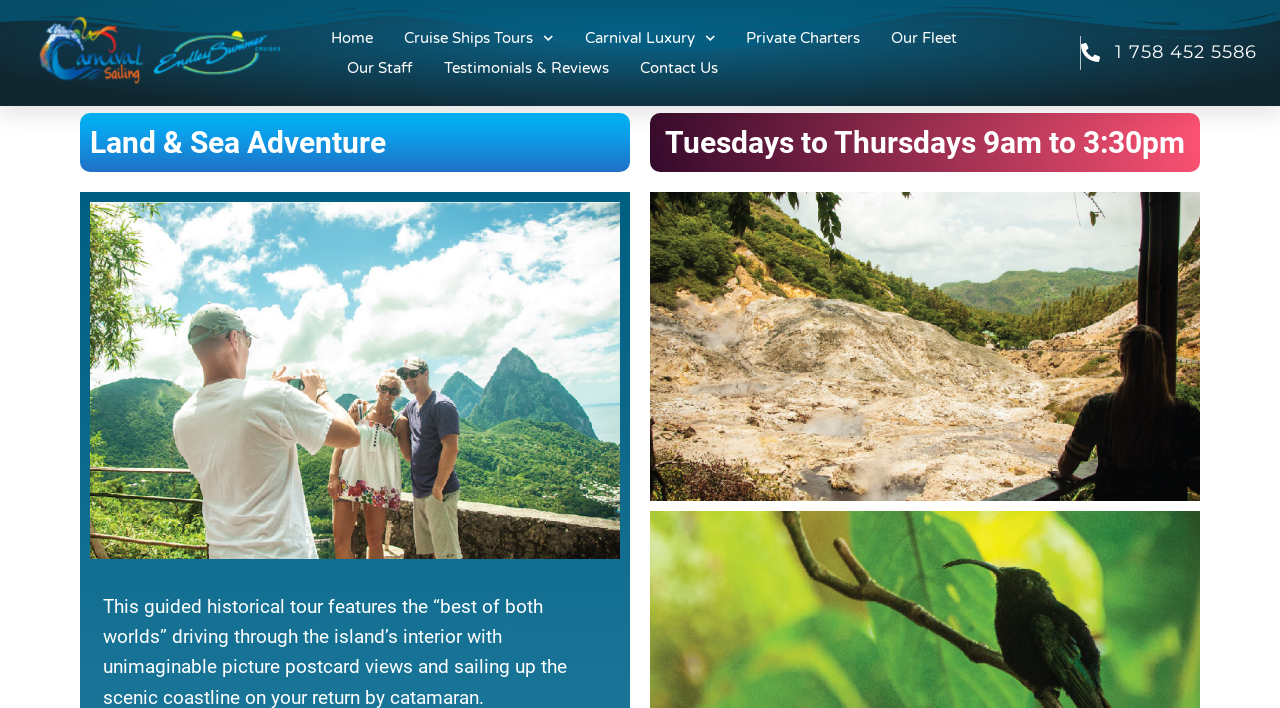Provide a comprehensive description of the webpage.

The webpage is about a guided historical tour called "Land & Sea Adventure" offered by Carnival Sailing. At the top left, there is a navigation menu with links to "Home", "Cruise Ships Tours", "Carnival Luxury", "Private Charters", "Our Fleet", and "Our Staff". Each of these links has a corresponding icon, represented by small images. 

Below the navigation menu, there is a contact information section with a phone number "1 758 452 5586" displayed prominently. 

The main content of the webpage is focused on the "Land & Sea Adventure" tour, with a heading that reads "Land & Sea Adventure" and a subheading that specifies the tour schedule as "Tuesdays to Thursdays 9am to 3:30pm". 

To the right of the tour schedule, there is a large image that appears to be a promotional image for the "Land & Sea Adventure" tour. This image takes up a significant portion of the webpage. 

At the bottom of the webpage, there is a link to learn more about the "Land & Sea Adventure" tour, which is likely a call-to-action for users to book or inquire about the tour.